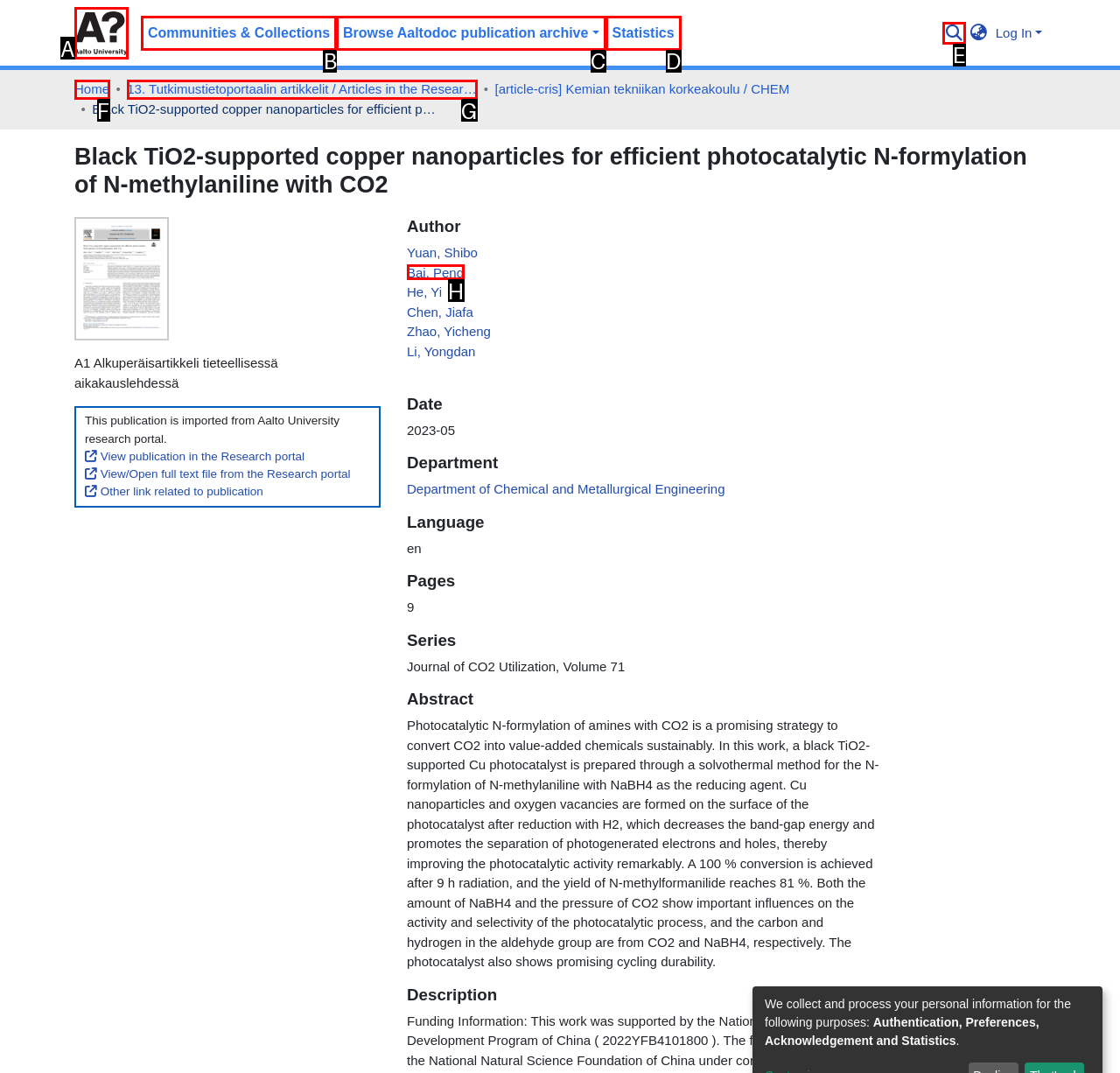Select the HTML element that best fits the description: Home
Respond with the letter of the correct option from the choices given.

F